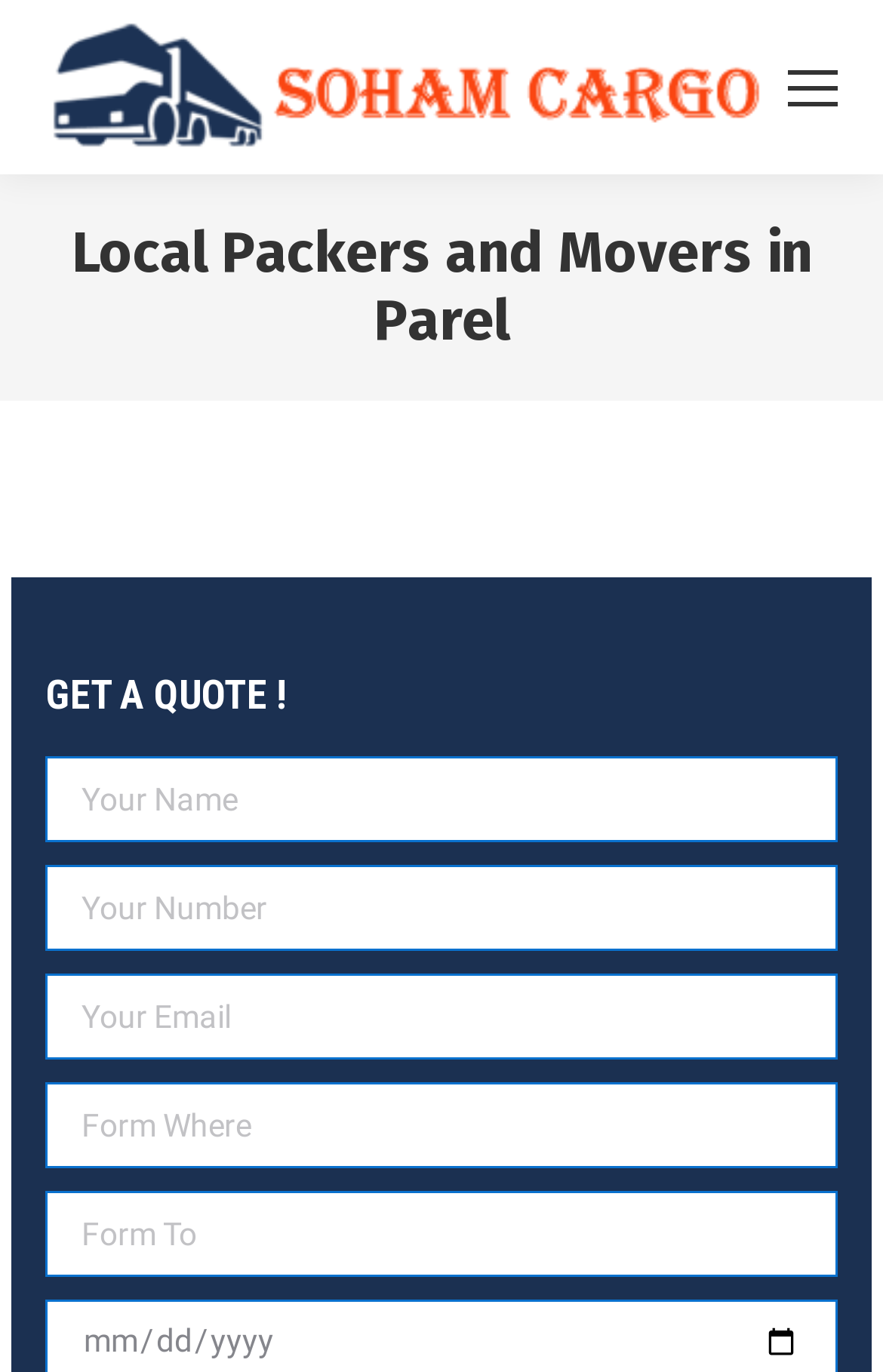Please find the bounding box for the UI component described as follows: "alt="Best Packers And Movers"".

[0.051, 0.0, 0.867, 0.127]